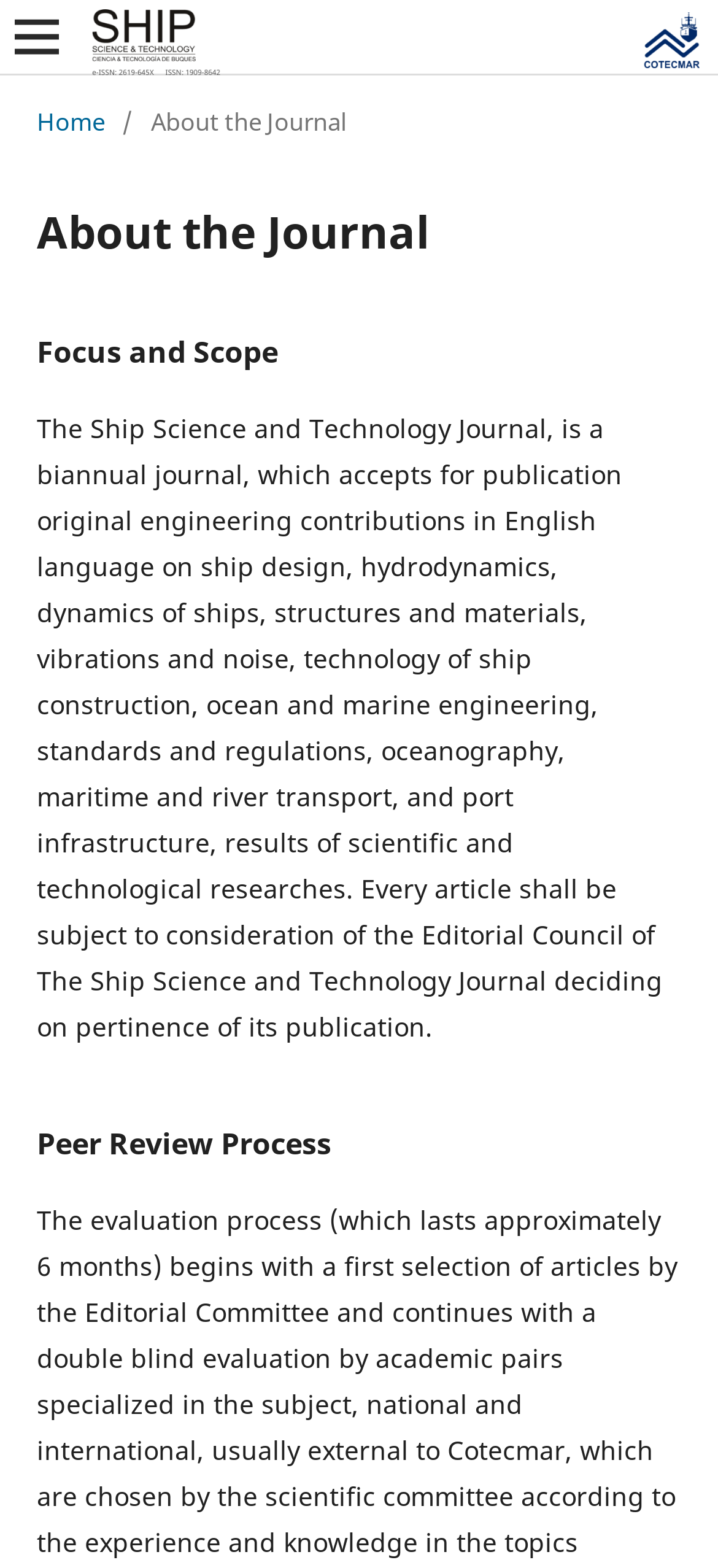Using the provided element description: "Home", determine the bounding box coordinates of the corresponding UI element in the screenshot.

[0.051, 0.066, 0.146, 0.089]